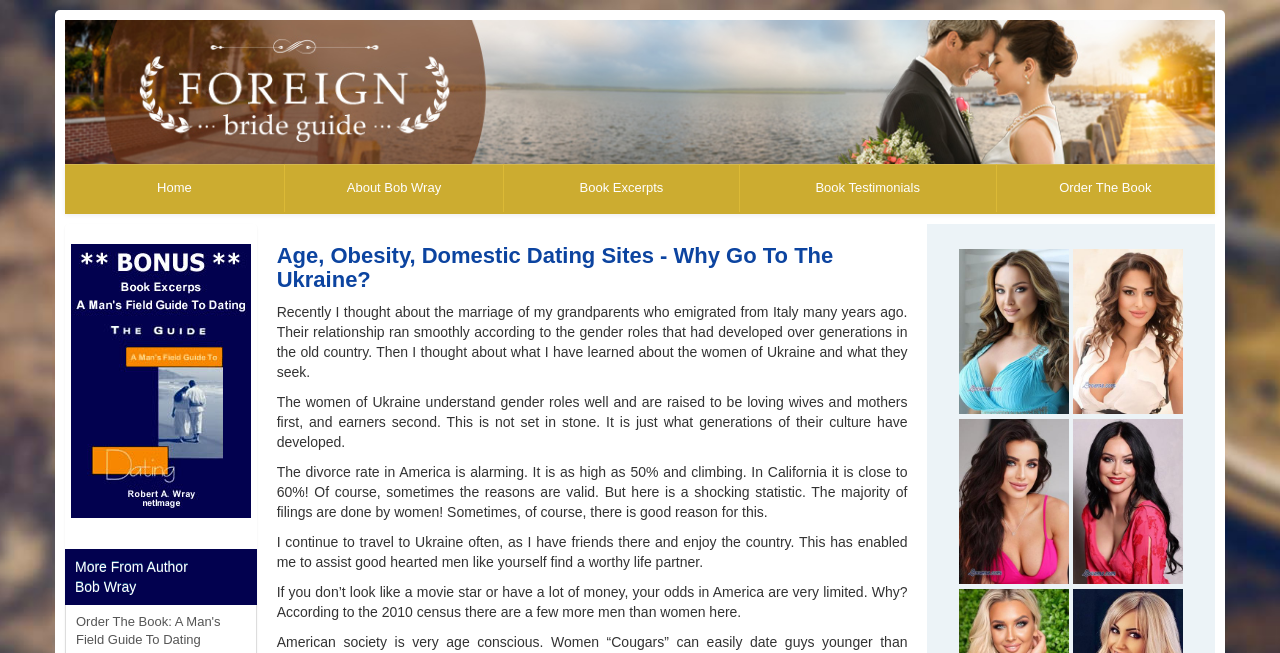Give a complete and precise description of the webpage's appearance.

This webpage is about Bob Wray's thoughts on age, obesity, and domestic dating sites, with a focus on why one should consider Ukraine for dating. At the top of the page, there is a large image taking up most of the width, with a navigation menu below it consisting of five links: "Home", "About Bob Wray", "Book Excerpts", "Book Testimonials", and "Order The Book". 

To the left of the navigation menu, there is a smaller image with a link below it. Below the navigation menu, there is a heading that reads "Age, Obesity, Domestic Dating Sites - Why Go To The Ukraine?" followed by four paragraphs of text. The text discusses the author's thoughts on relationships, gender roles, and the high divorce rate in America, as well as his experiences traveling to Ukraine and helping men find partners.

On the right side of the page, there are four identical links to "Foreign Bride Guide", each accompanied by an image. These links are arranged in a two-by-two grid. Above the links, there is a text "More From Author" and the author's name "Bob Wray".